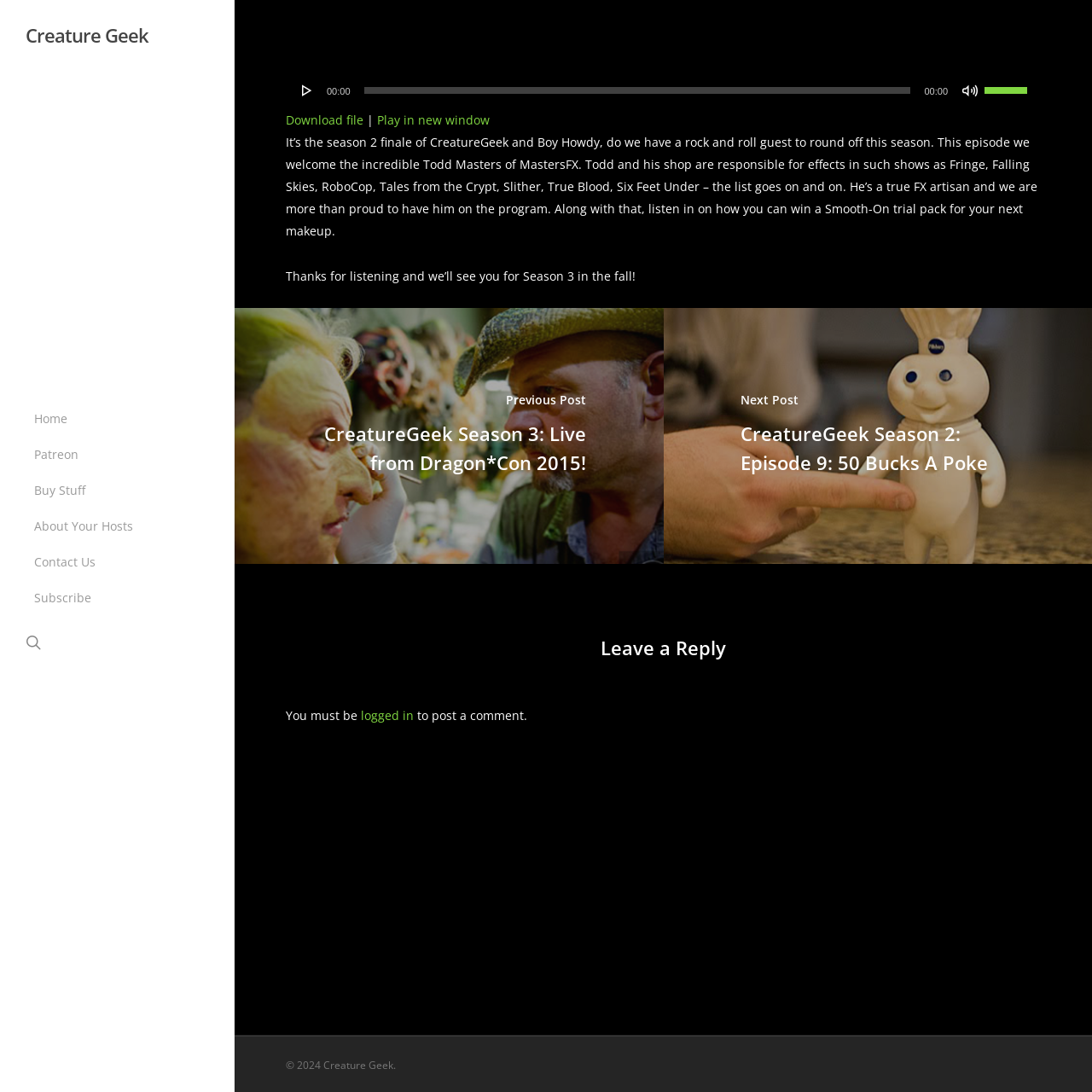Pinpoint the bounding box coordinates of the element to be clicked to execute the instruction: "Go to the home page".

[0.023, 0.367, 0.07, 0.4]